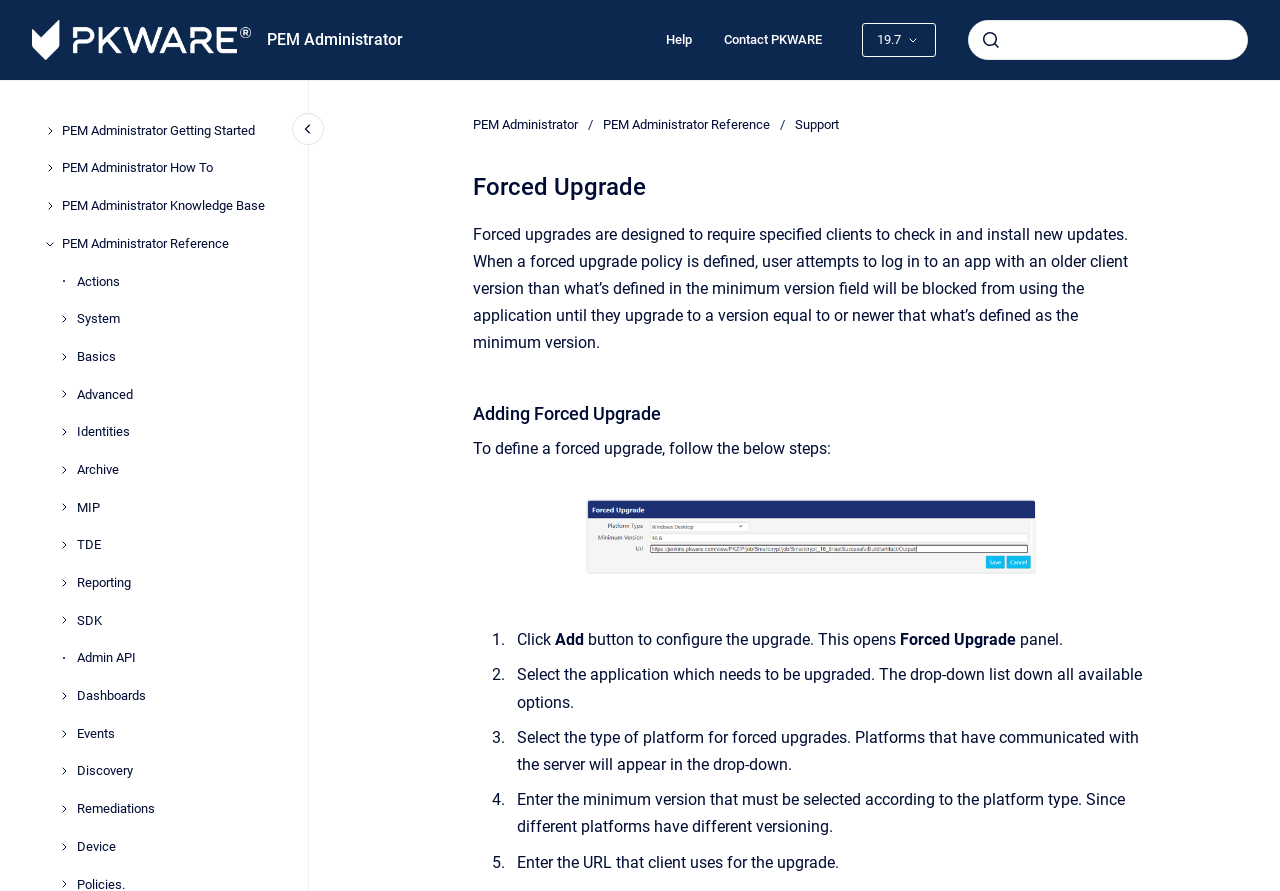How many steps are required to define a forced upgrade?
Using the image, give a concise answer in the form of a single word or short phrase.

5